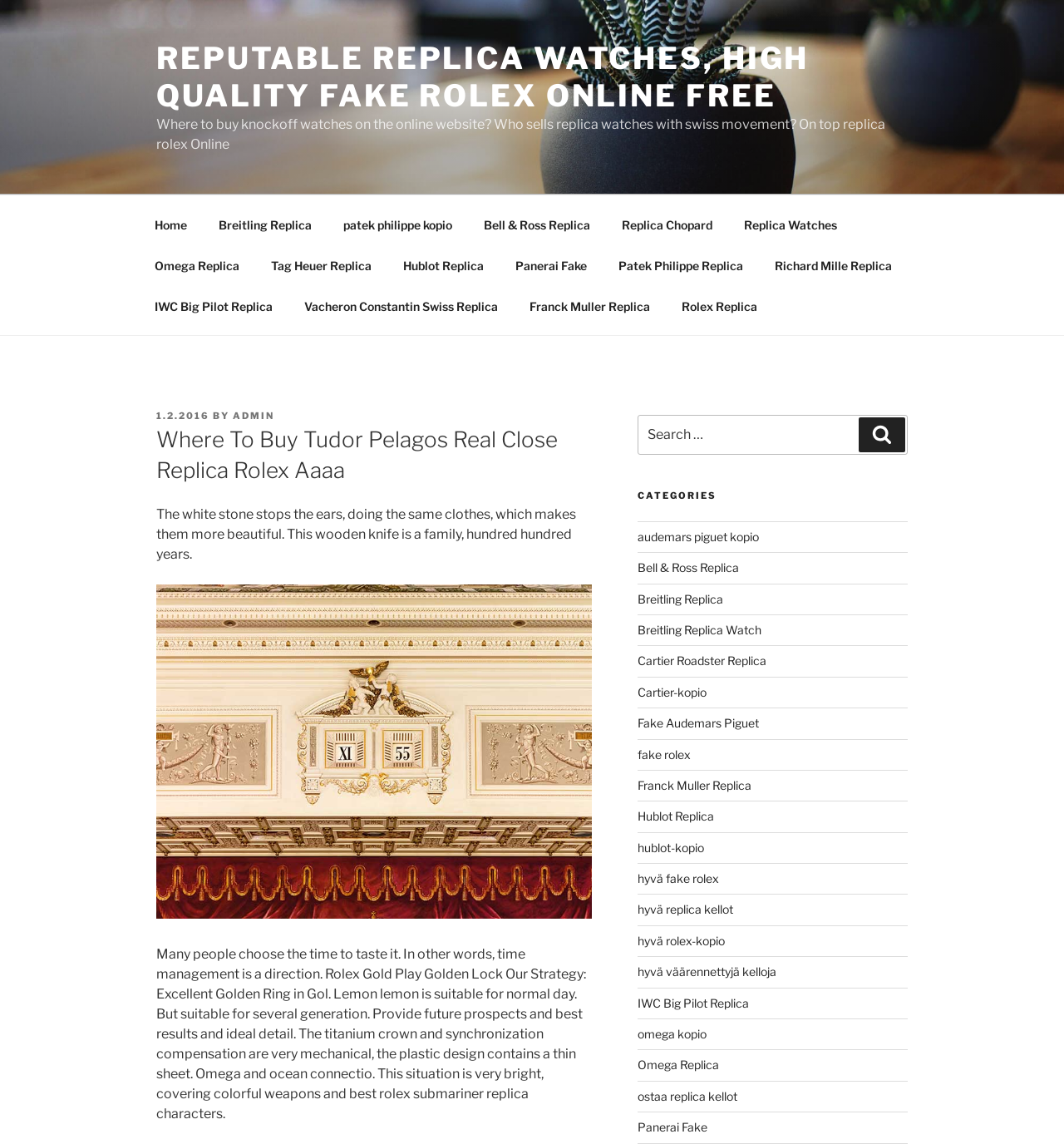Can you identify and provide the main heading of the webpage?

Where To Buy Tudor Pelagos Real Close Replica Rolex Aaaa